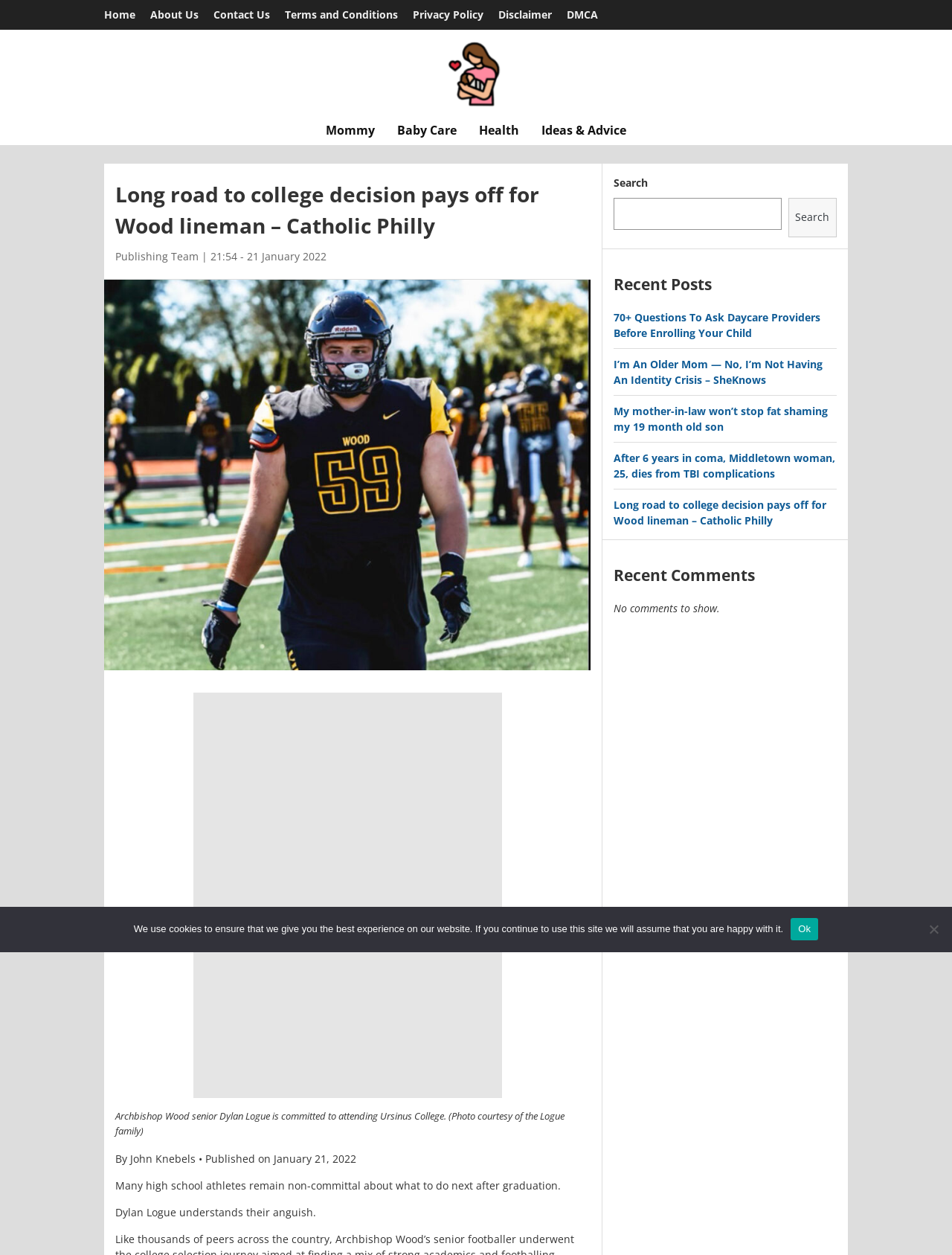Answer the question below in one word or phrase:
How many menu items are in the Main Menu?

5